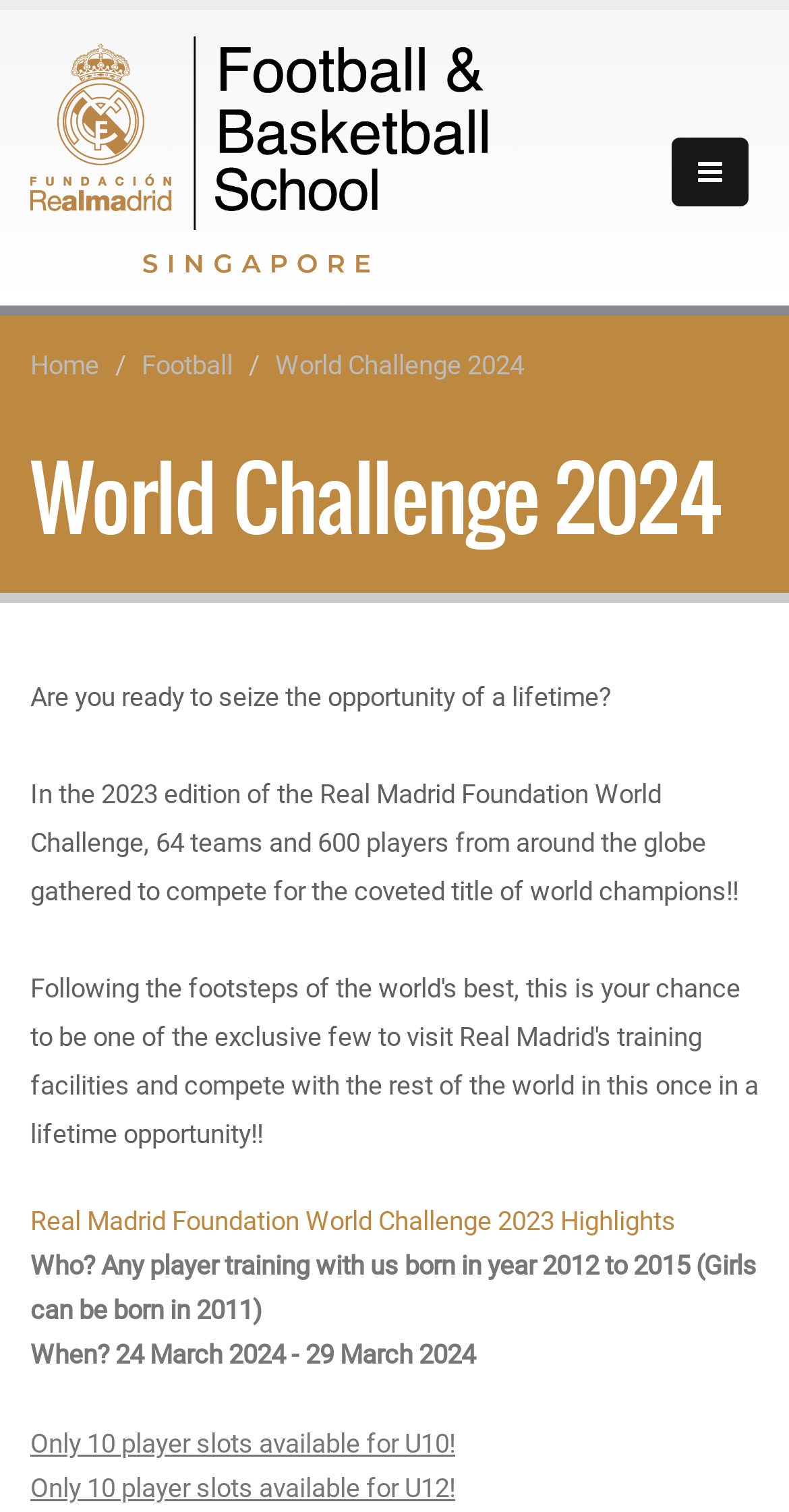What is the age range for participants?
Please provide a comprehensive and detailed answer to the question.

According to the webpage, the age range for participants is mentioned in the text 'Any player training with us born in year 2012 to 2015 (Girls can be born in 2011)'. This indicates that the age range is from 2011 to 2015.